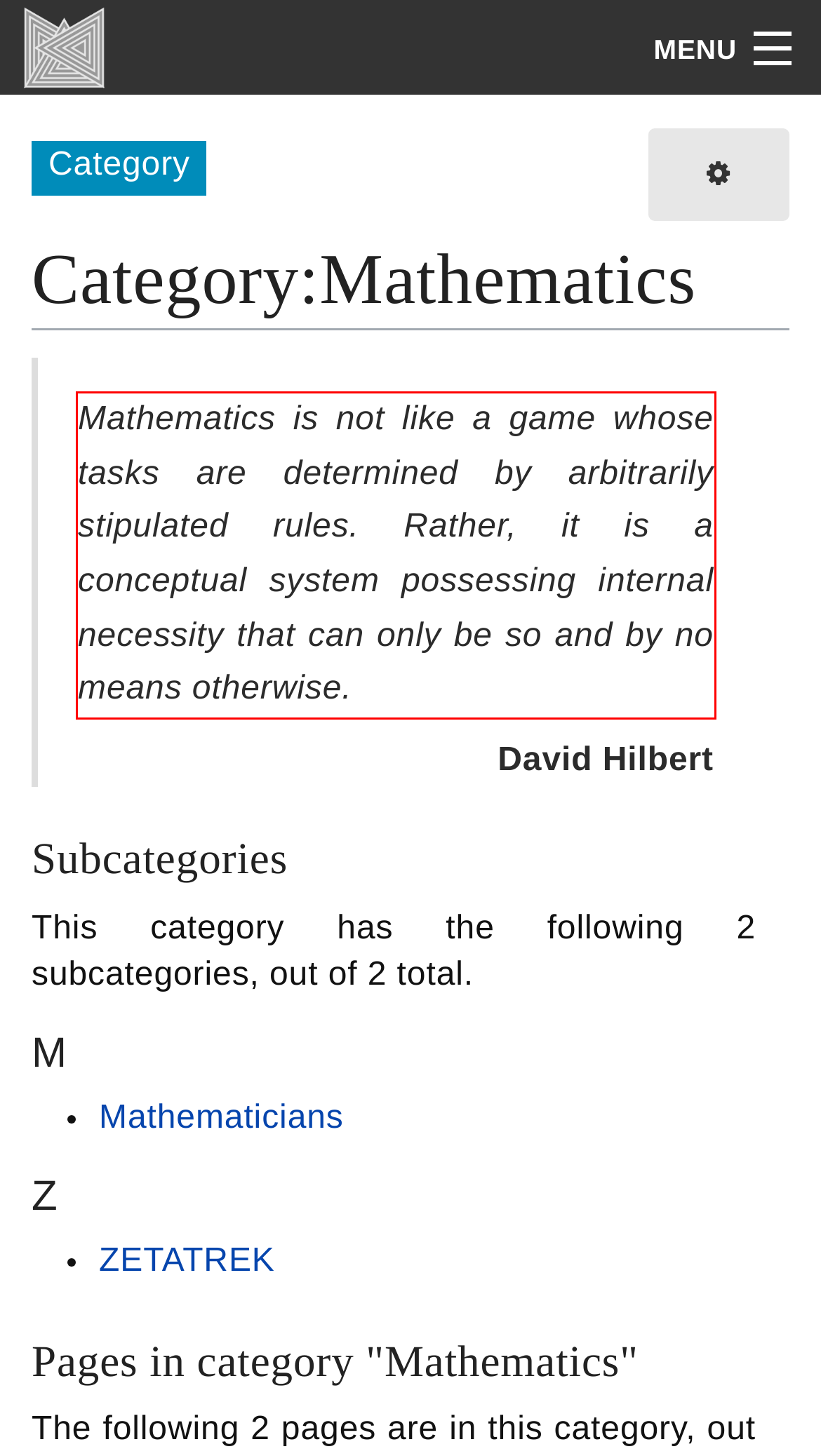Please perform OCR on the text within the red rectangle in the webpage screenshot and return the text content.

Mathematics is not like a game whose tasks are determined by arbitrarily stipulated rules. Rather, it is a conceptual system possessing internal necessity that can only be so and by no means otherwise.